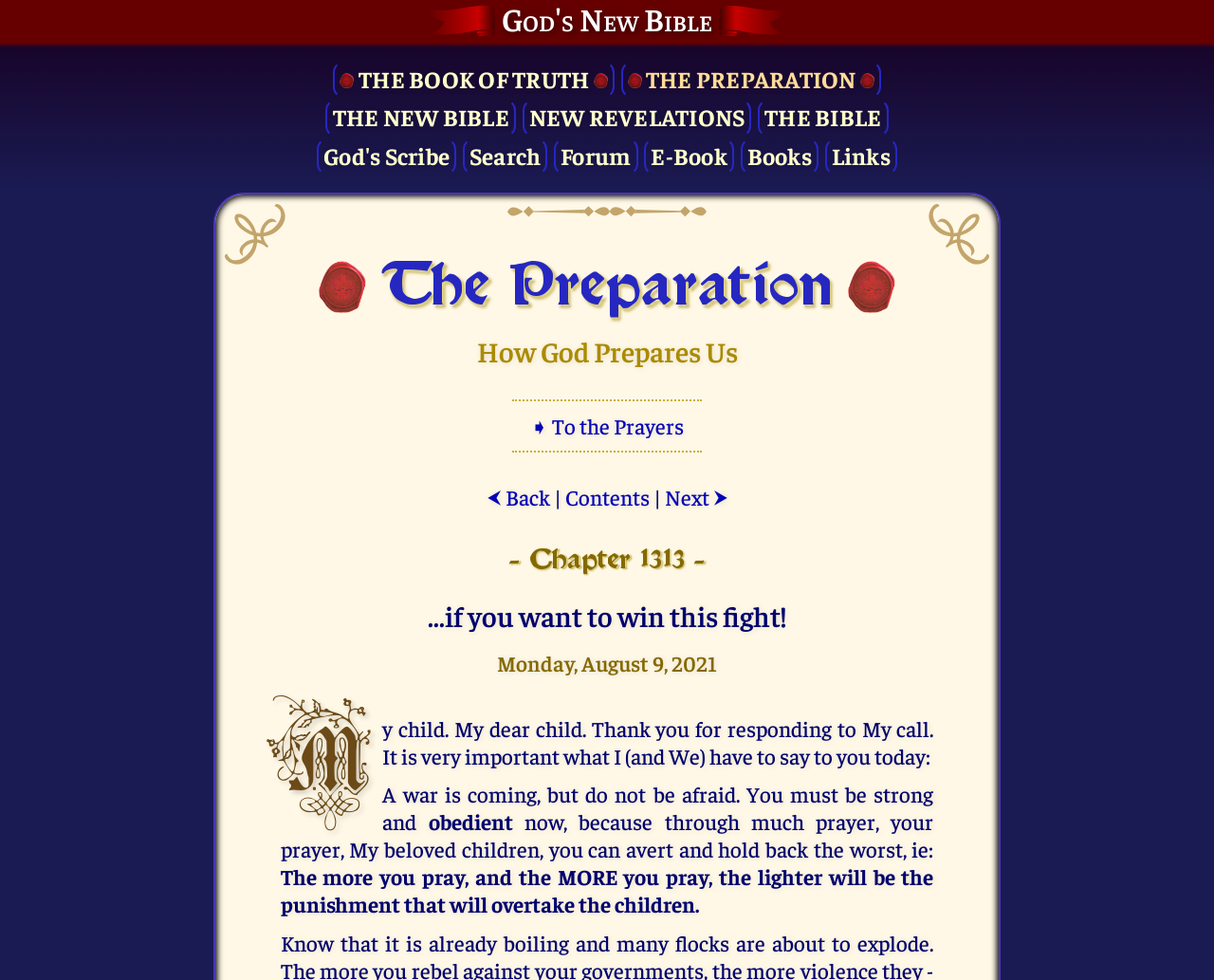Specify the bounding box coordinates of the area to click in order to execute this command: 'View the Forum'. The coordinates should consist of four float numbers ranging from 0 to 1, and should be formatted as [left, top, right, bottom].

[0.456, 0.14, 0.525, 0.179]